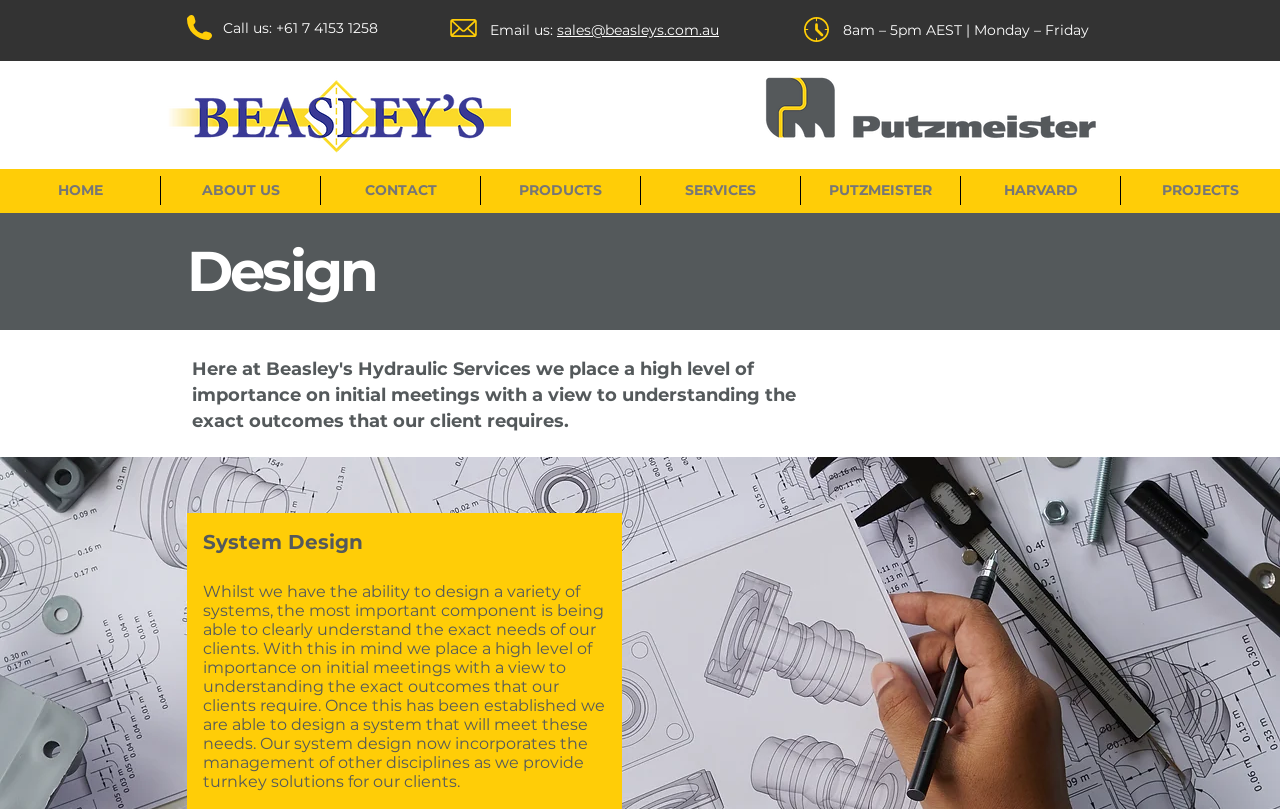Answer the question in a single word or phrase:
How many navigation links are there on the webpage?

7